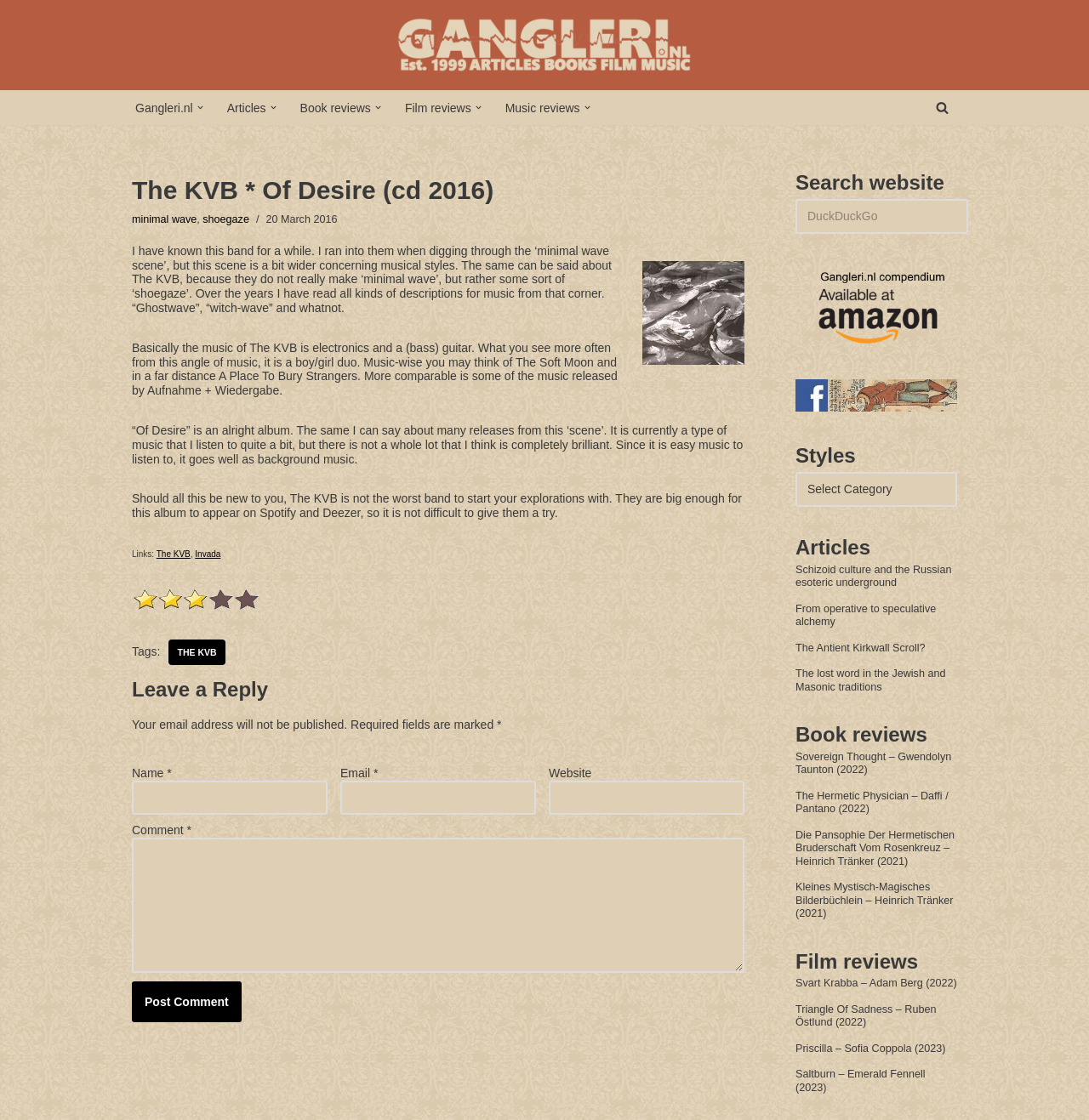Please specify the bounding box coordinates in the format (top-left x, top-left y, bottom-right x, bottom-right y), with all values as floating point numbers between 0 and 1. Identify the bounding box of the UI element described by: alt="Choose An Enemy screenshot #6"

None